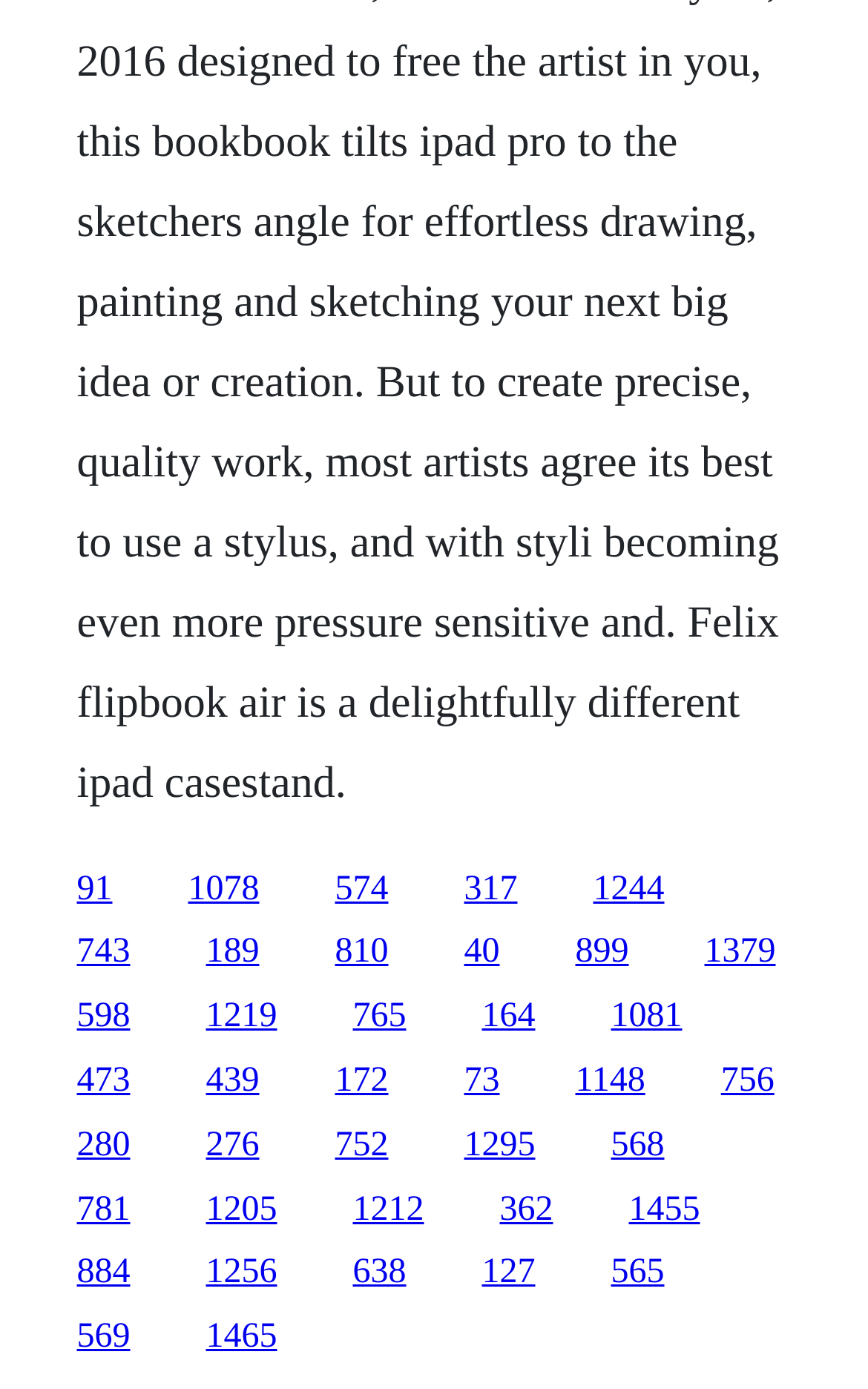Please find the bounding box coordinates of the element's region to be clicked to carry out this instruction: "click the first link".

[0.088, 0.626, 0.129, 0.653]